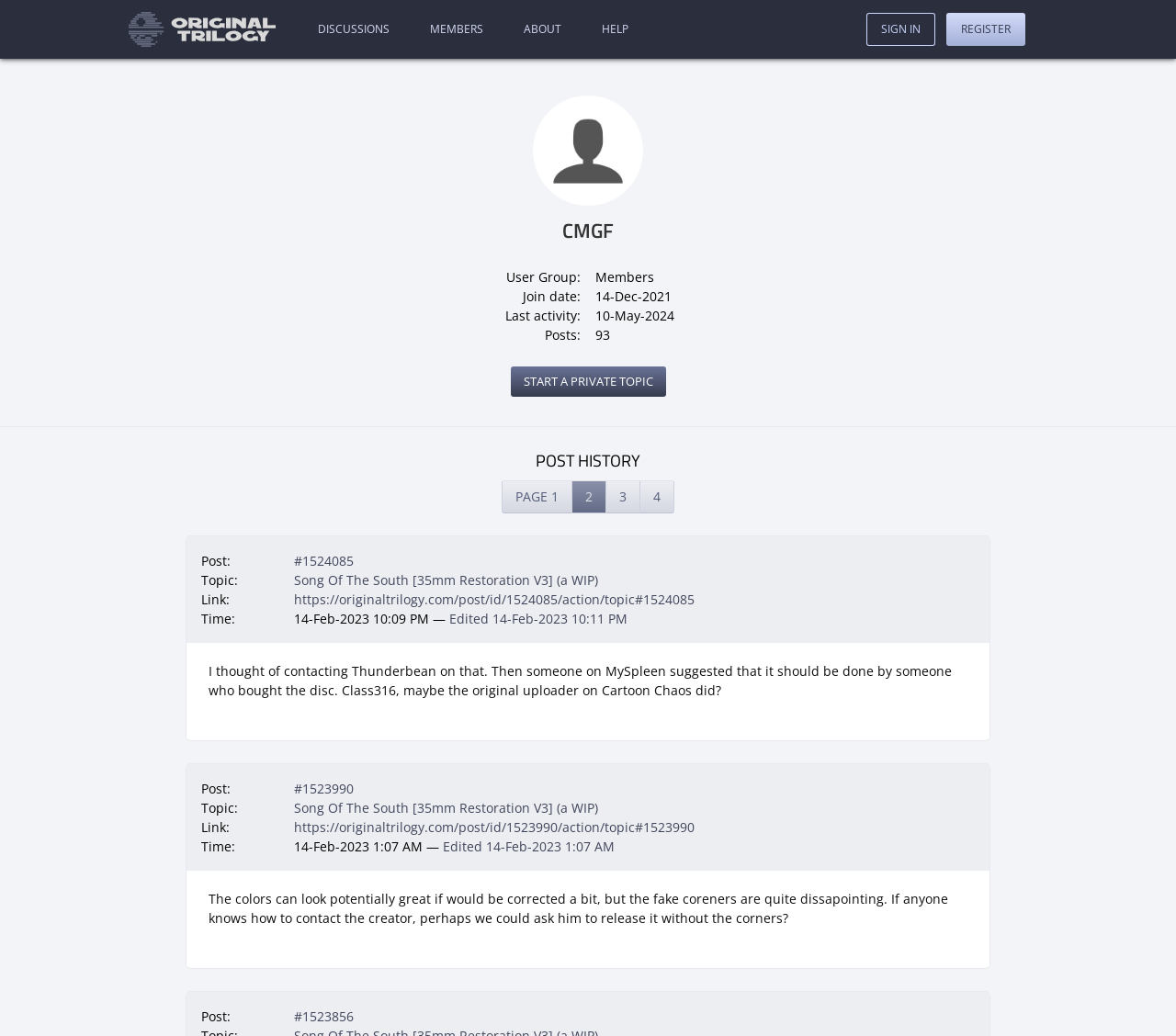Please identify the bounding box coordinates of the element on the webpage that should be clicked to follow this instruction: "Check the post details". The bounding box coordinates should be given as four float numbers between 0 and 1, formatted as [left, top, right, bottom].

[0.171, 0.532, 0.829, 0.606]